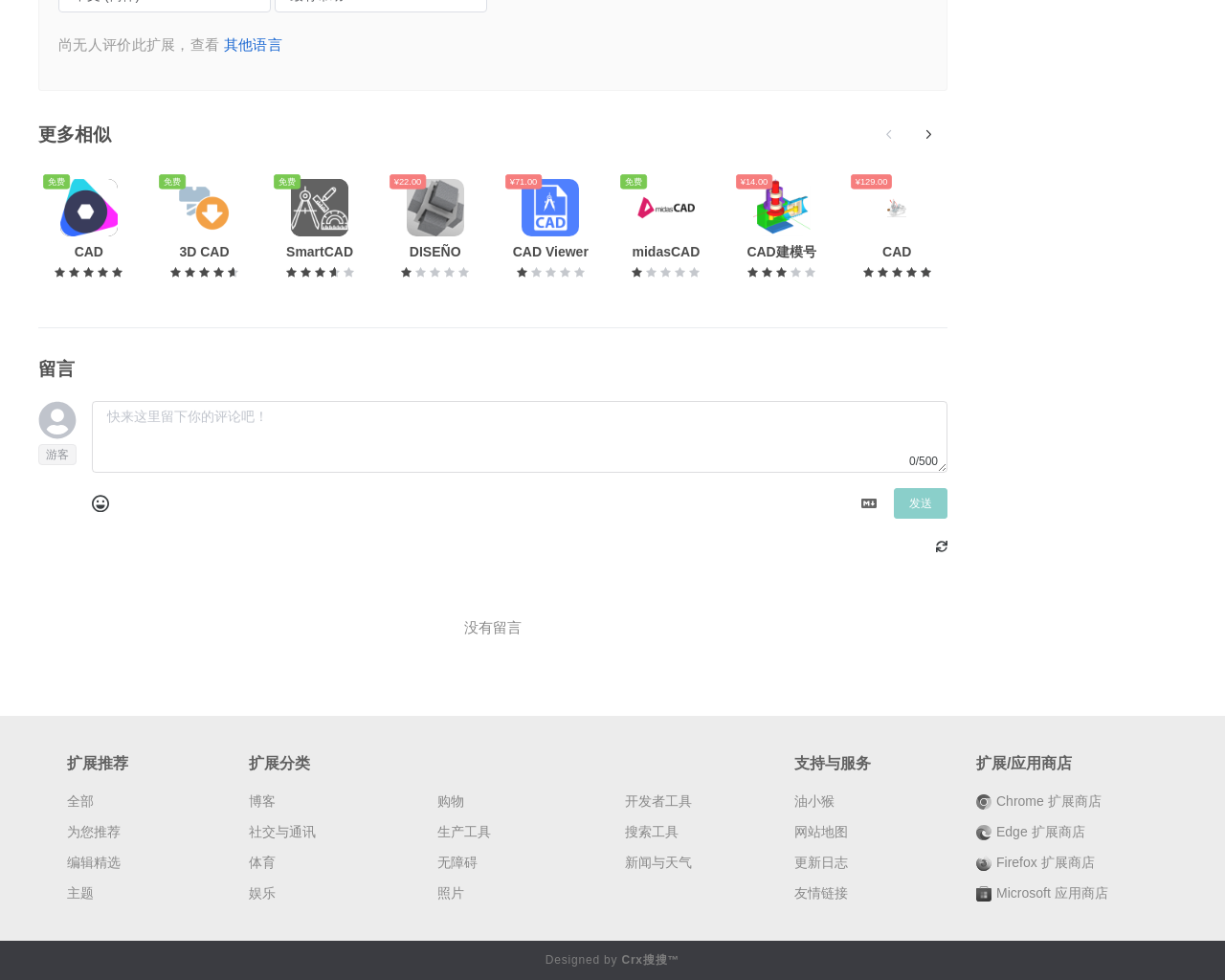Specify the bounding box coordinates for the region that must be clicked to perform the given instruction: "Rate the 'CAD Explorer' extension".

[0.043, 0.271, 0.102, 0.285]